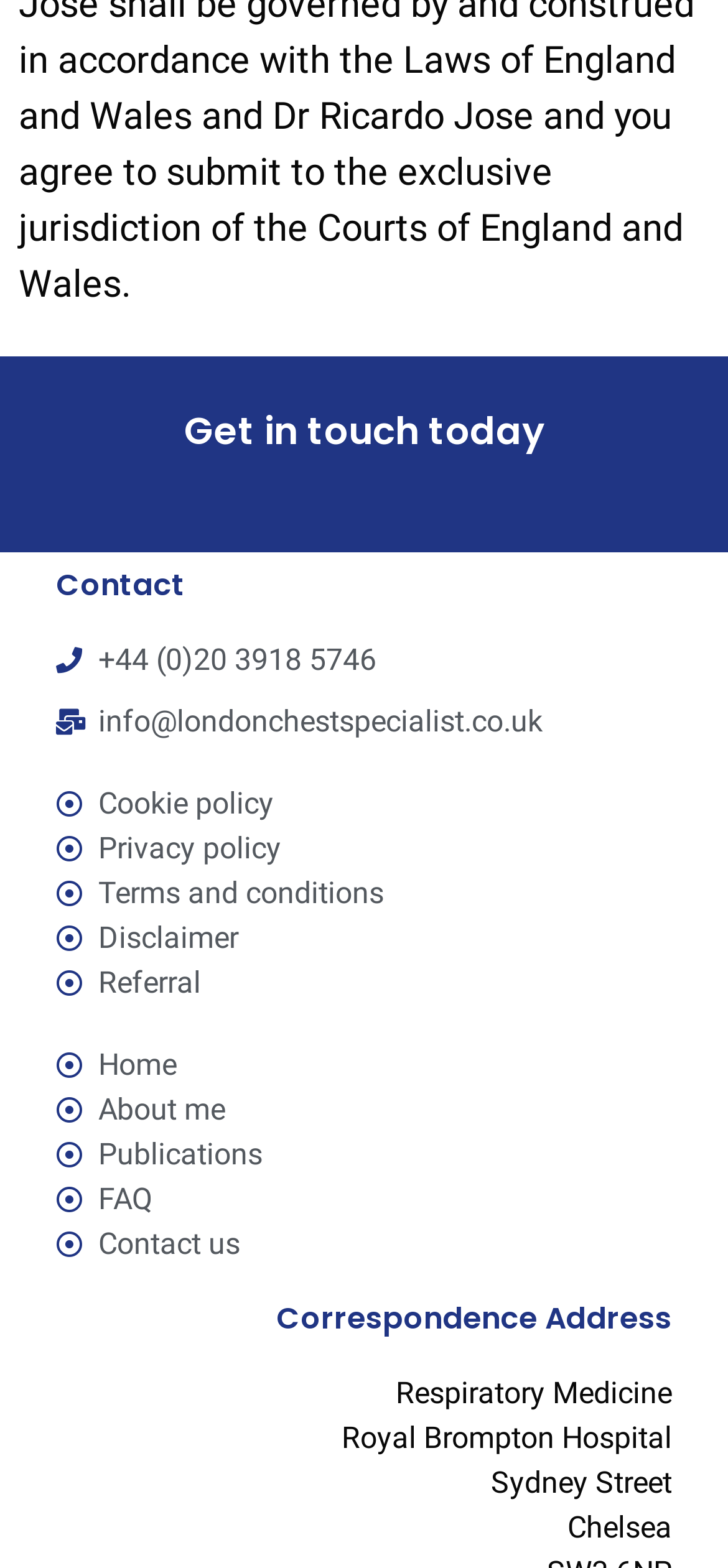Please provide the bounding box coordinate of the region that matches the element description: Terms and conditions. Coordinates should be in the format (top-left x, top-left y, bottom-right x, bottom-right y) and all values should be between 0 and 1.

[0.077, 0.556, 0.923, 0.585]